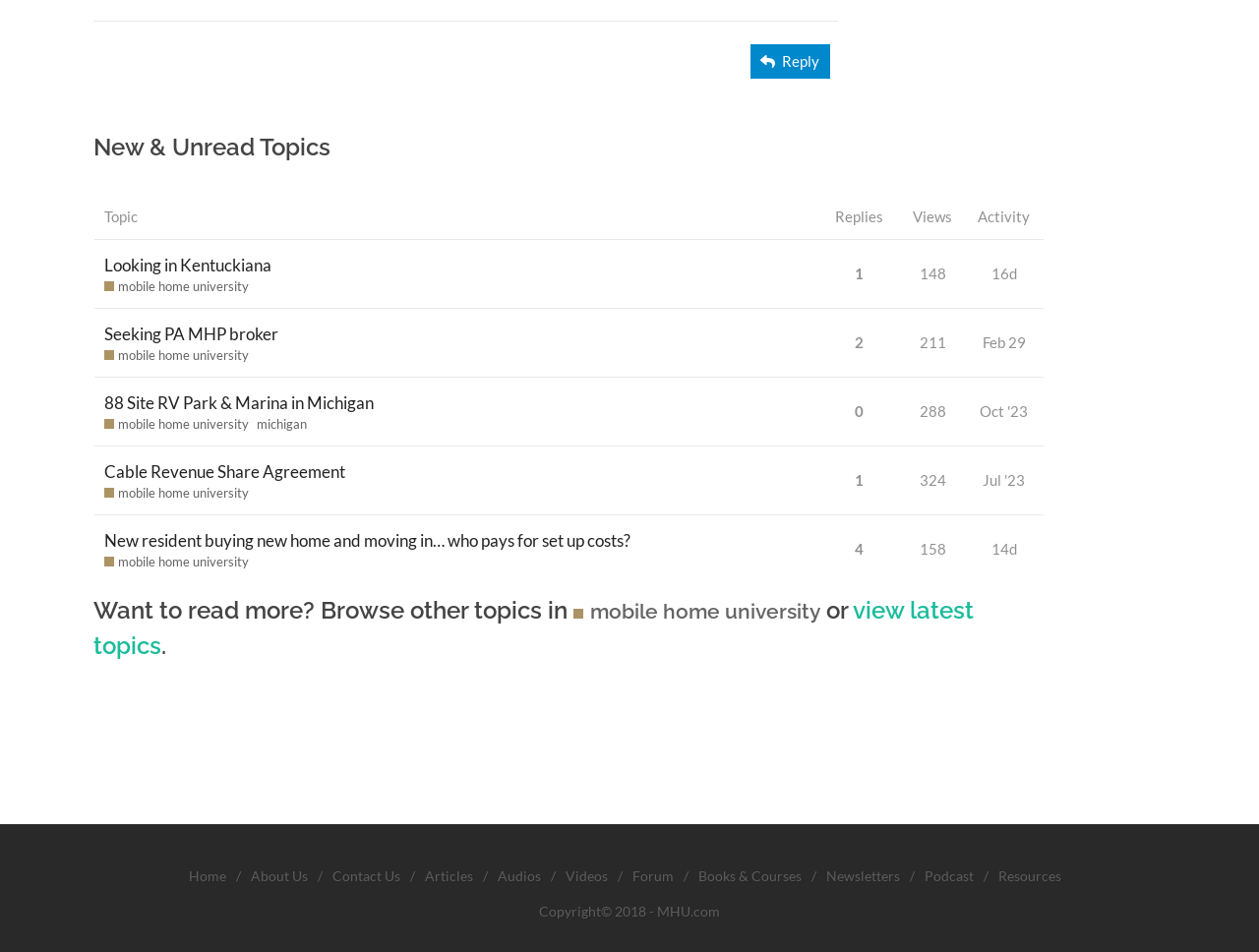Identify the bounding box coordinates for the region of the element that should be clicked to carry out the instruction: "Go to Home page". The bounding box coordinates should be four float numbers between 0 and 1, i.e., [left, top, right, bottom].

[0.15, 0.907, 0.179, 0.934]